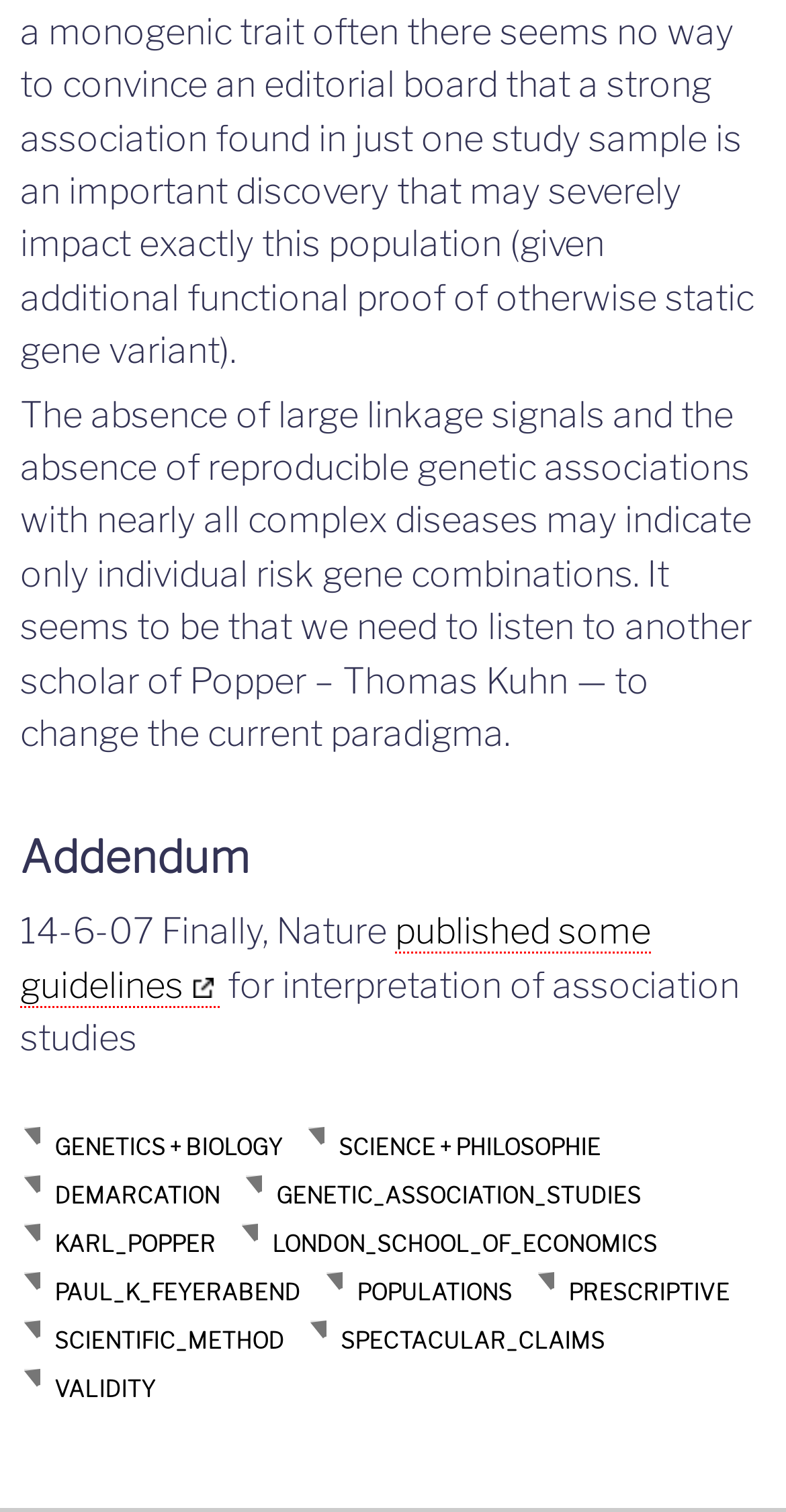Respond with a single word or short phrase to the following question: 
How many links are in the footer section?

9